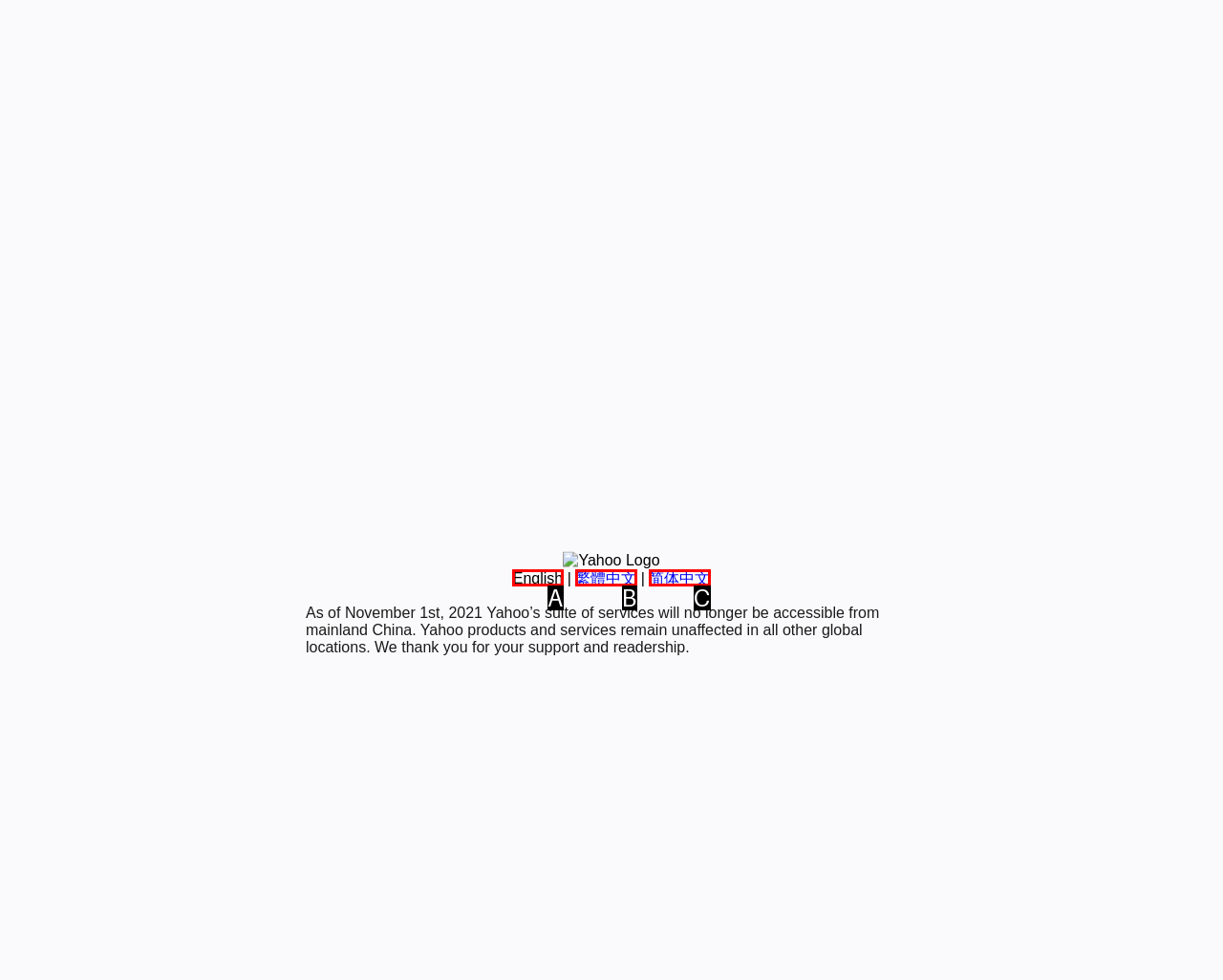Identify the option that best fits this description: English
Answer with the appropriate letter directly.

A